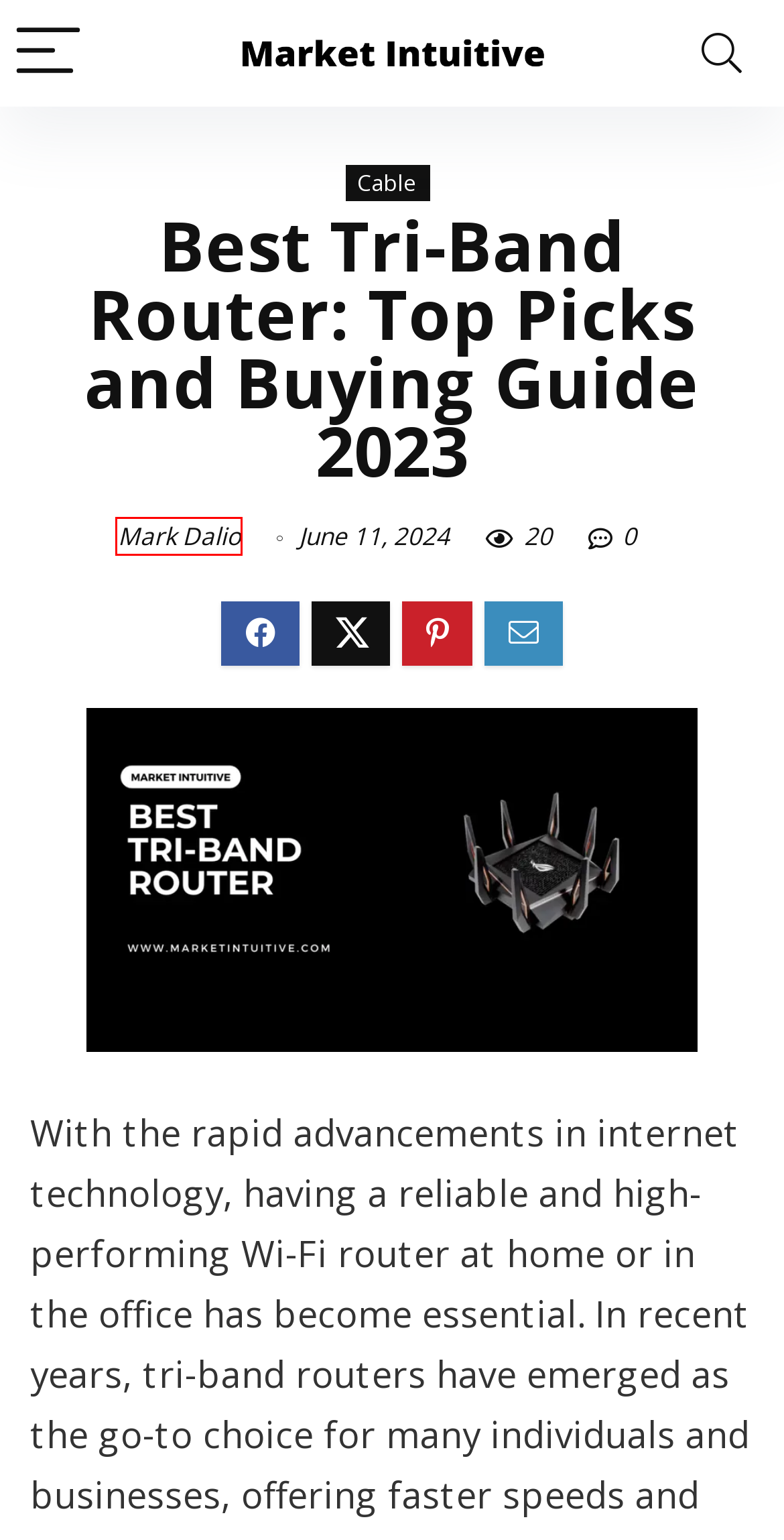You have a screenshot of a webpage with a red rectangle bounding box around an element. Identify the best matching webpage description for the new page that appears after clicking the element in the bounding box. The descriptions are:
A. Cable - Market Intuitive
B. Eero Pro 6 vs Eero Pro 6E: A Quick Comparison Guide for Home Wi-Fi - Market Intuitive
C. Why Does My Internet Speed Fluctuate? How To Improve Your Connection - Market Intuitive
D. ASUS WiFi Routers｜WiFi Routers｜ASUS Global
E. Nighthawk RAXE500 | WiFi 6 Router | NETGEAR Support
F. Orbi Blue Light Meaning: A Quick Guide to Your Wi-Fi System's Signals - Market Intuitive
G. Why Is My Eero Blinking White? Quick Troubleshooting Tips - Market Intuitive
H. Mark Dalio - Market Intuitive

A